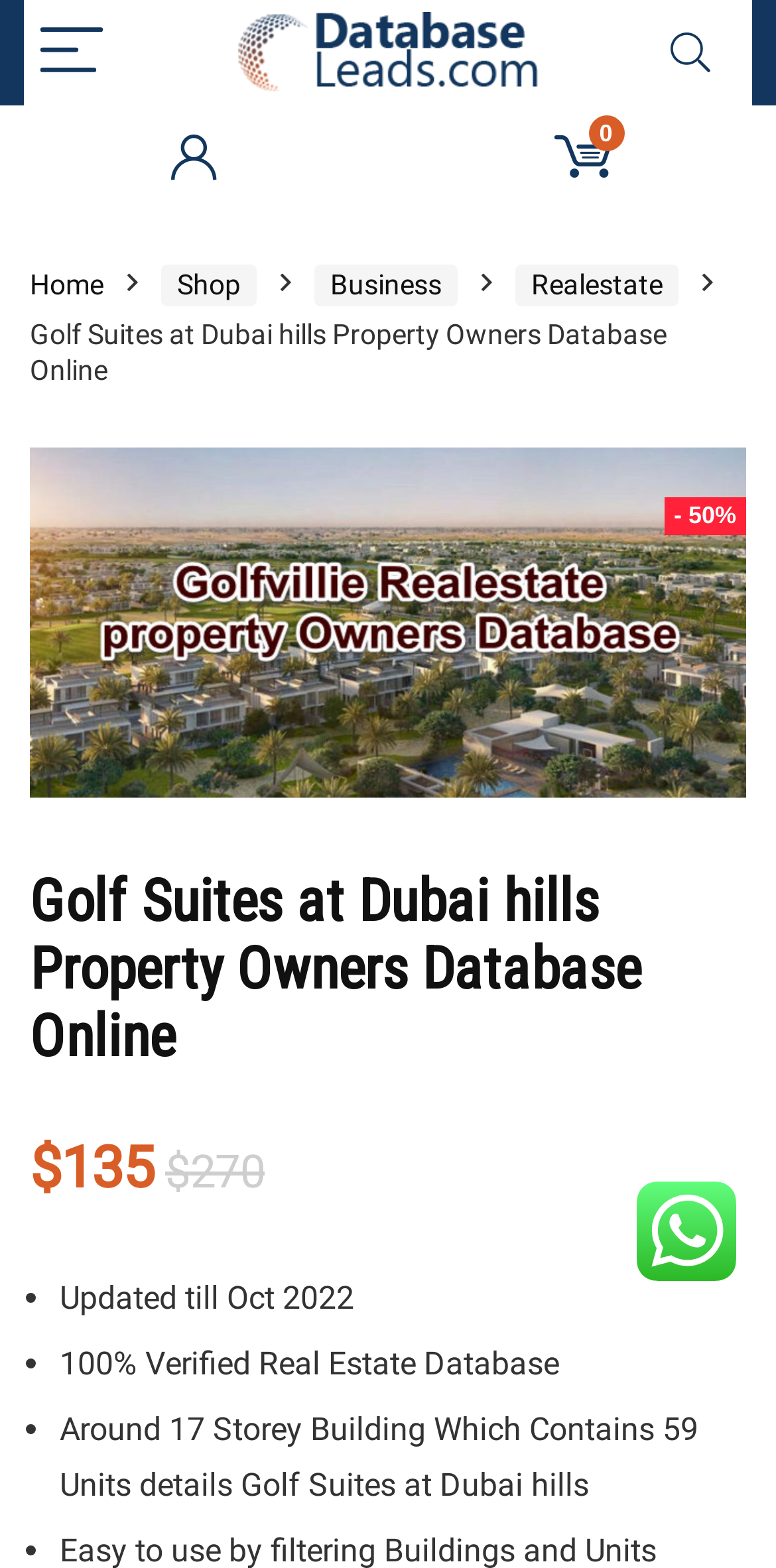Identify the bounding box coordinates of the section to be clicked to complete the task described by the following instruction: "Go to Home page". The coordinates should be four float numbers between 0 and 1, formatted as [left, top, right, bottom].

[0.038, 0.171, 0.133, 0.192]